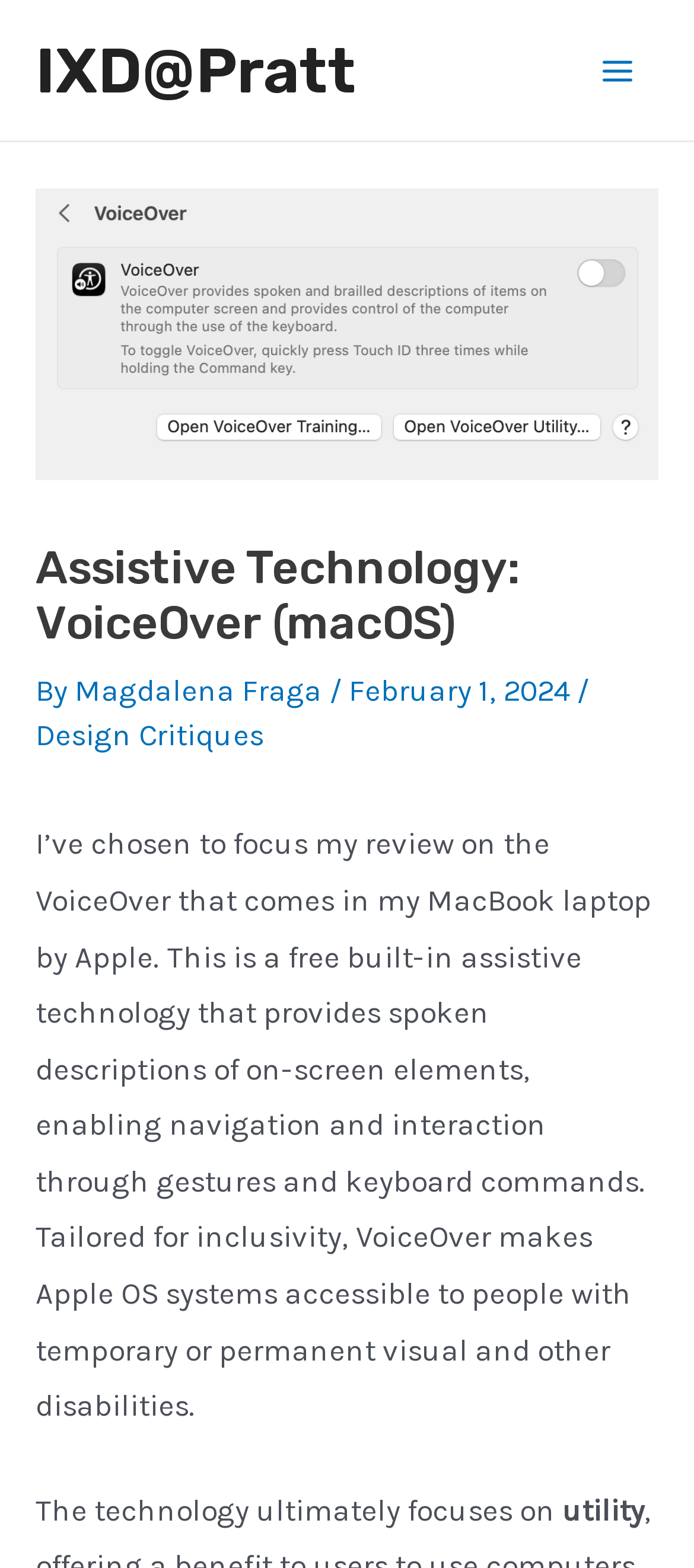Give a detailed explanation of the elements present on the webpage.

The webpage is about Assistive Technology, specifically VoiceOver on macOS, and is part of the IXD@Pratt project. At the top left, there is a link to "IXD@Pratt". On the top right, there is a button labeled "Main Menu" with an image icon next to it. 

Below the top section, there is a header area that spans the entire width of the page. Within this header, the title "Assistive Technology: VoiceOver (macOS)" is prominently displayed. The author's name, "Magdalena Fraga", is credited below the title, along with the date "February 1, 2024". A link to "Design Critiques" is also located in this section, to the right of the title.

The main content of the page is a block of text that describes VoiceOver, a free built-in assistive technology that provides spoken descriptions of on-screen elements, enabling navigation and interaction through gestures and keyboard commands. This technology is designed to be inclusive and accessible to people with temporary or permanent visual and other disabilities. The text continues, explaining that the technology focuses on utility.